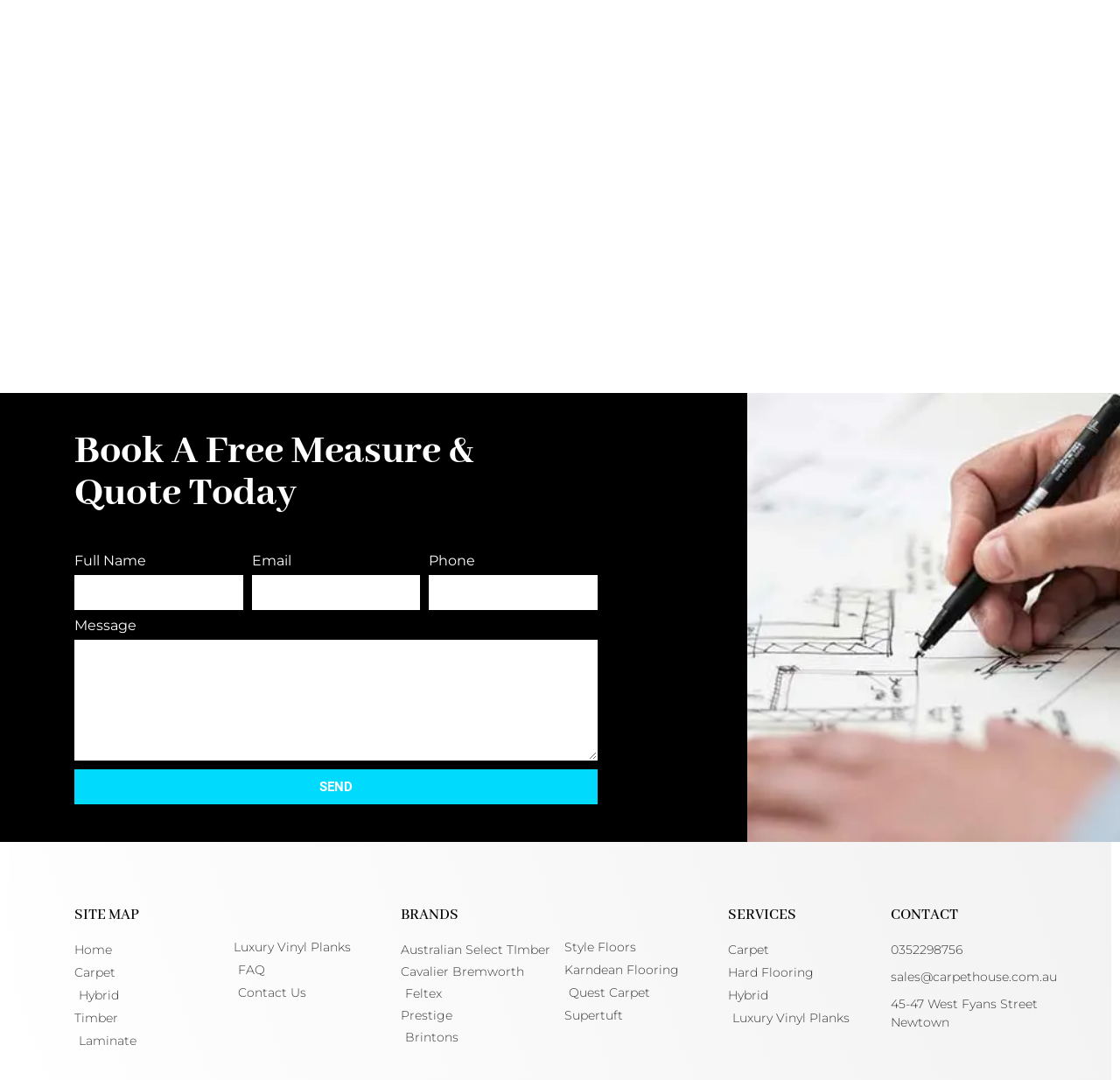What is the contact phone number of Carpet House?
Please provide a comprehensive answer based on the details in the screenshot.

The contact phone number of Carpet House is 0352298756, which is displayed under the 'CONTACT' section of the webpage.